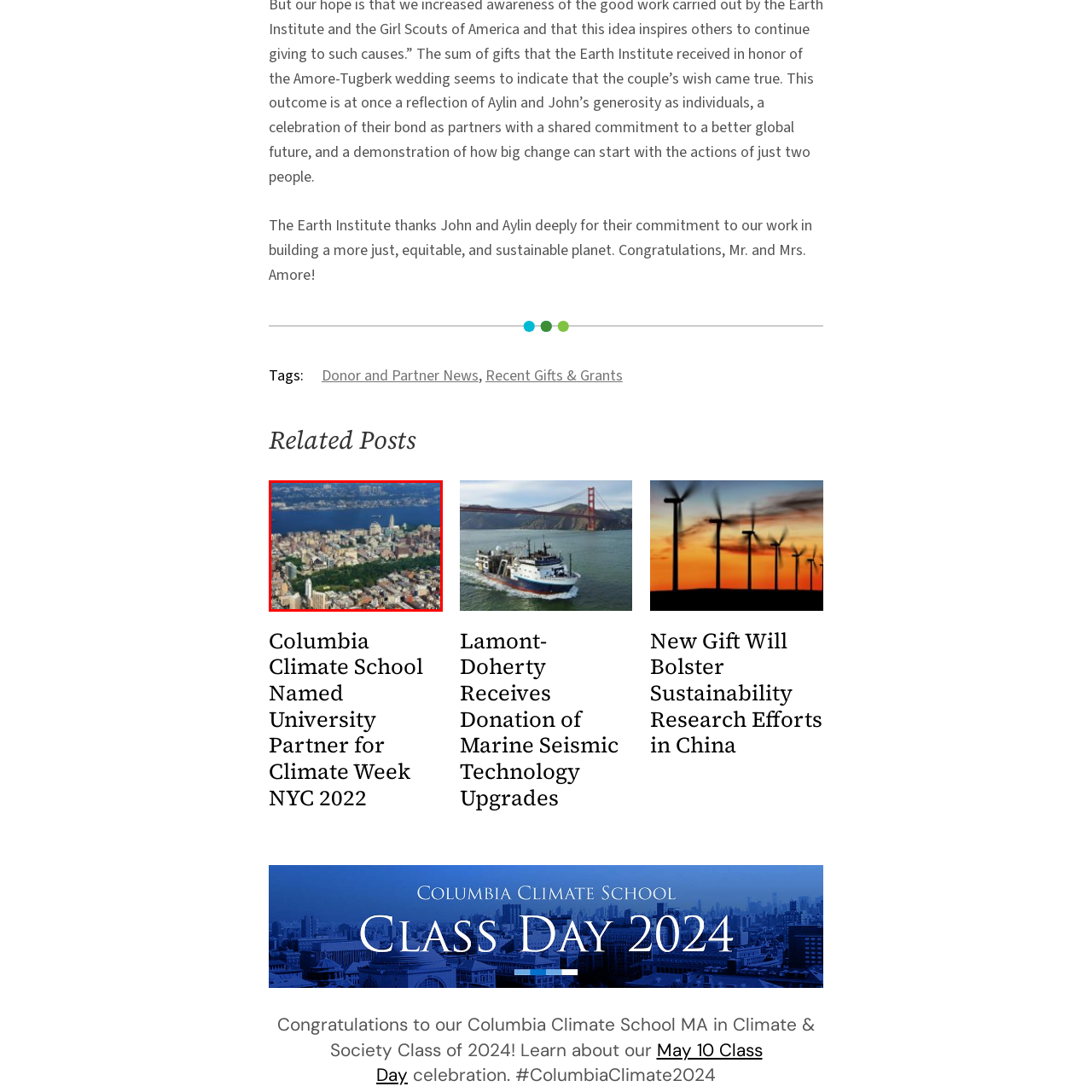Give an in-depth description of the picture inside the red marked area.

This aerial view captures a vibrant urban landscape, showcasing a blend of residential buildings and green spaces along the waterfront. In the foreground, the layout of the city reveals a mix of modern architecture and historical structures, surrounded by lush parks that contrast with the densely packed streets. The image extends towards the background, where the river reflects the sky, creating a serene atmosphere. This visual conveys a sense of community and the dynamic relationship between nature and urban life, aligning with the themes of sustainability celebrated by the Columbia Climate School.